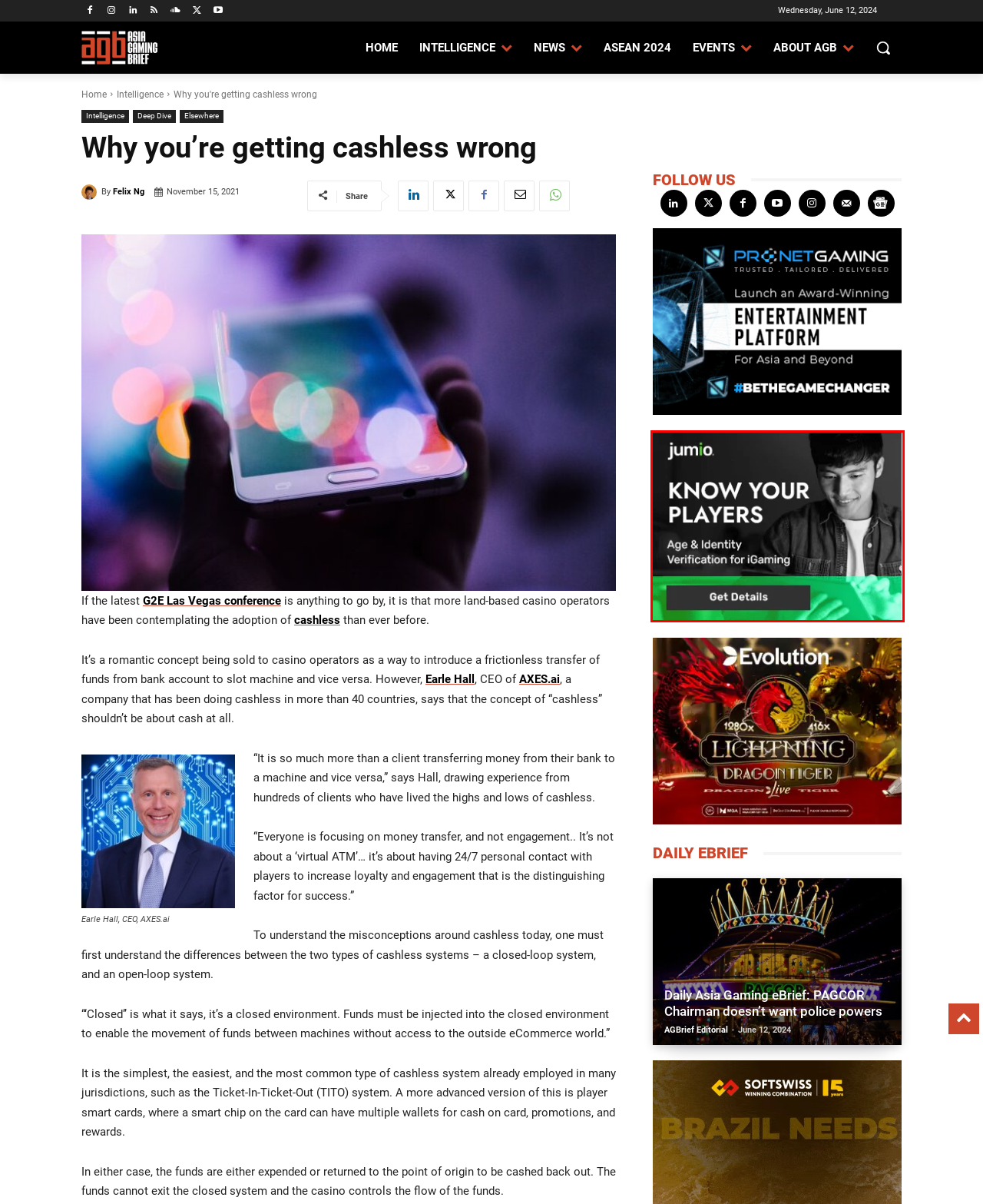Review the screenshot of a webpage containing a red bounding box around an element. Select the description that best matches the new webpage after clicking the highlighted element. The options are:
A. Subscribe to Asia Gaming Brief
B. News – Asia Gaming News | AGB – Asia Gaming Brief
C. Pronet Gaming | Gaming experience of the future.
D. MEKONG Gaming Summit
E. iGaming - CDNetworks
F. Best Casino Software and Slots Provider - Pragmatic Play
G. SOFTSWISS Unites iGaming Community to Aid Brazil Floods | SOFTSWISS
H. Know Your Players | Age and Identity Verification for iGaming

H